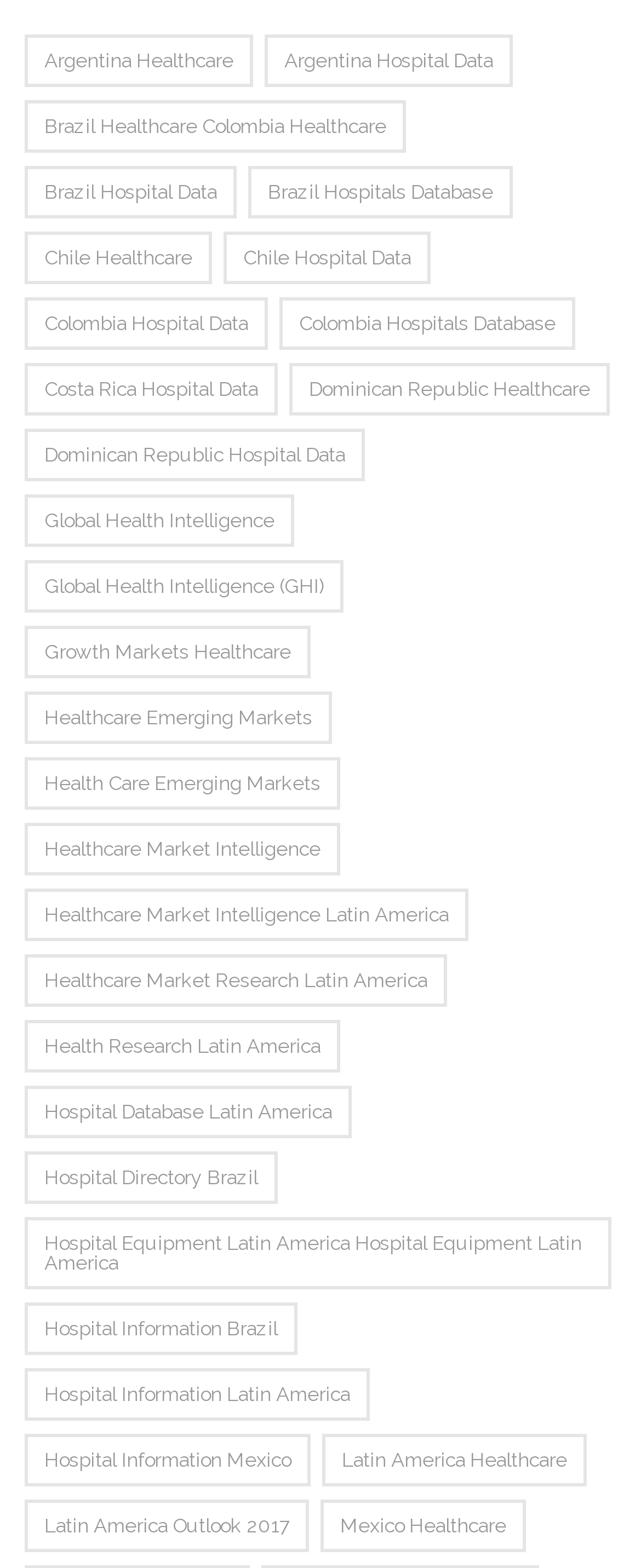How many items are in Brazil Hospital Data?
Analyze the screenshot and provide a detailed answer to the question.

The link 'brazil hospital data (114 items)' indicates that there are 114 items in Brazil Hospital Data.